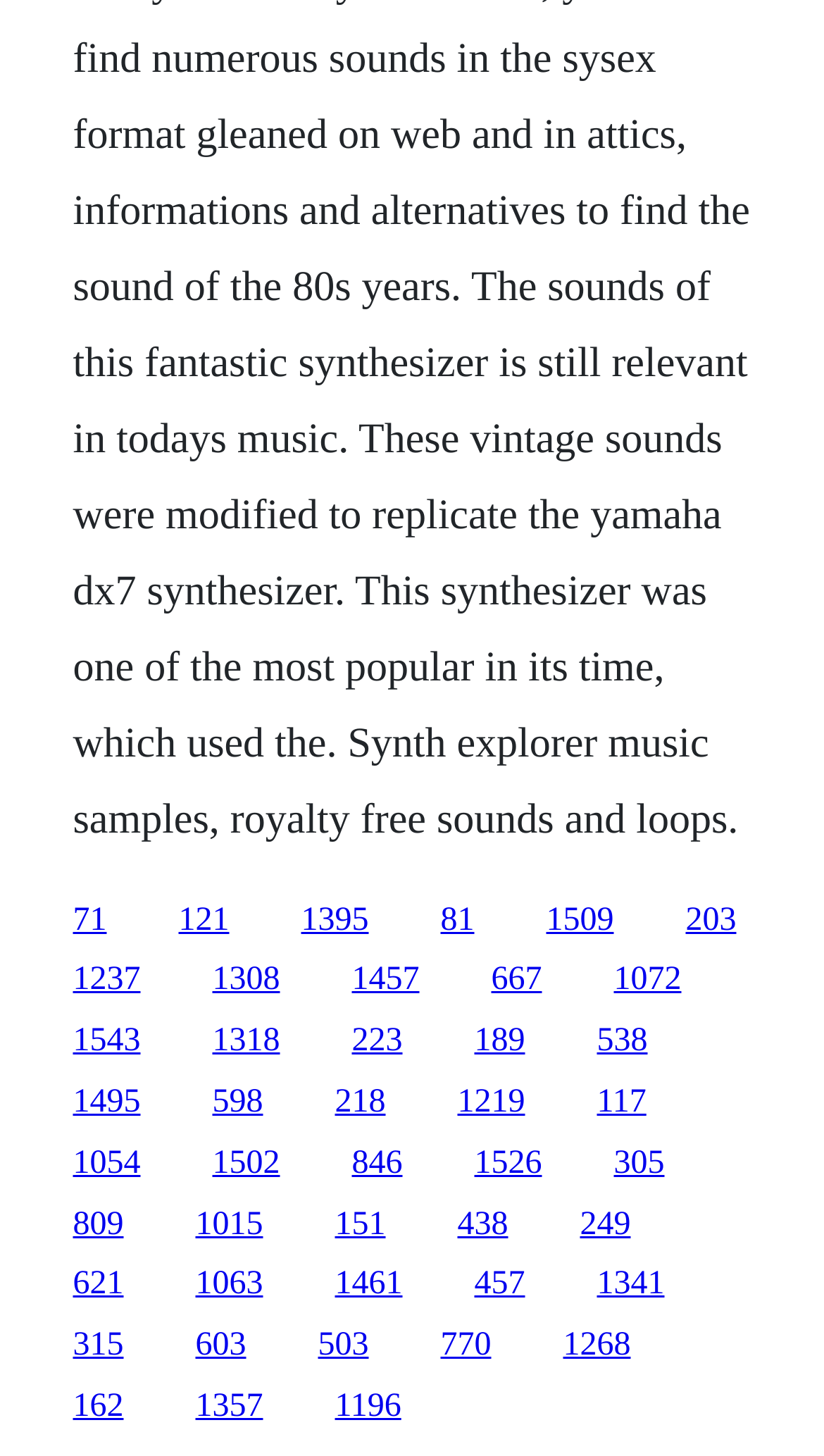Please specify the bounding box coordinates for the clickable region that will help you carry out the instruction: "click the first link".

[0.088, 0.619, 0.129, 0.644]